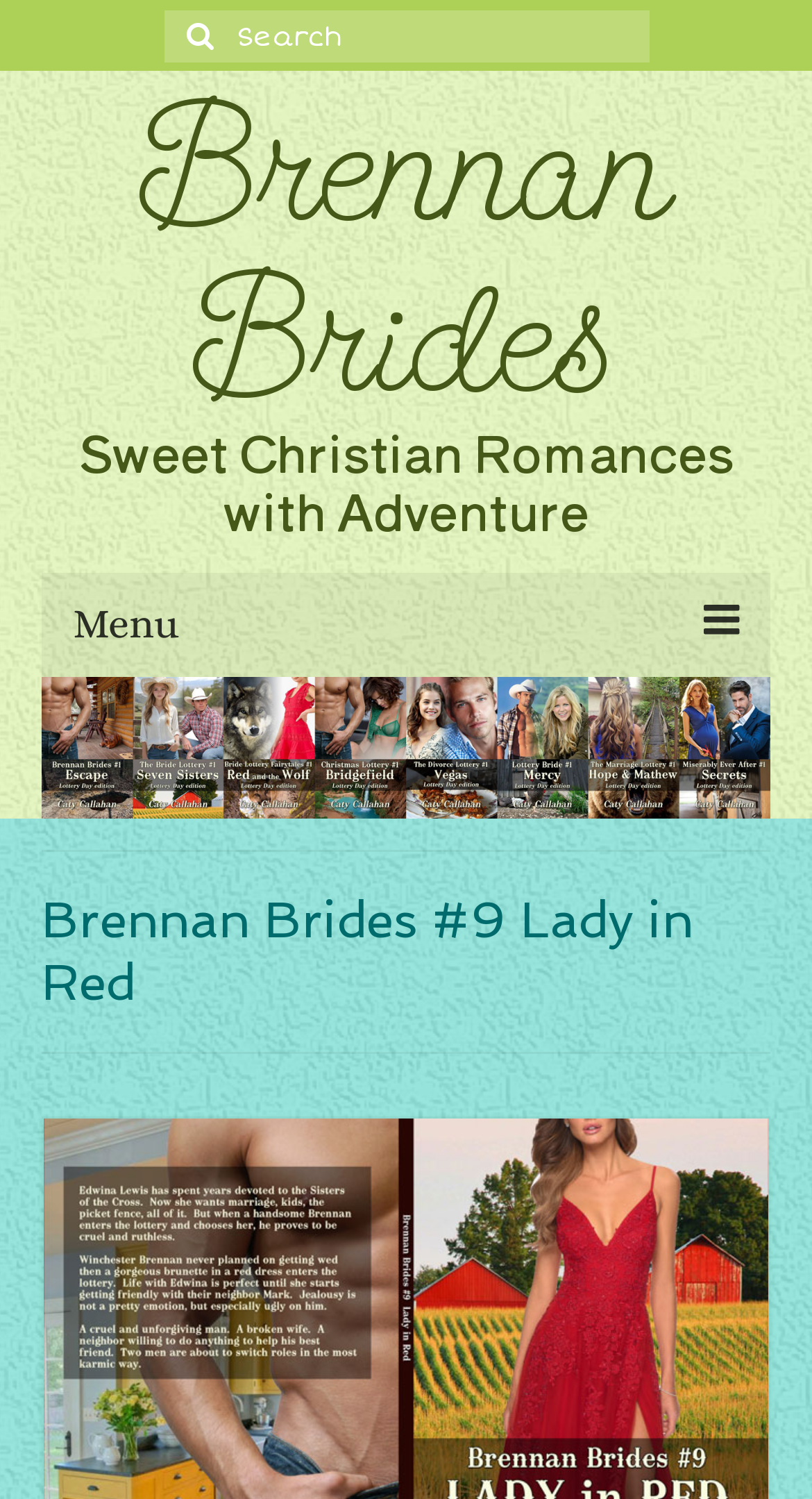Give a one-word or one-phrase response to the question: 
What is the purpose of the search box?

Search for books